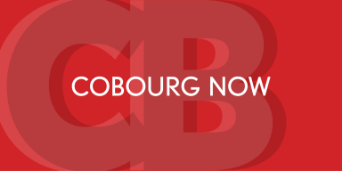Generate a descriptive account of all visible items and actions in the image.

The image features a bold graphic with a striking red background, prominently displaying the text "COBOURG NOW" in white font. The design is enhanced by the overlapping letters "CB" in a more transparent red, creating a layered effect that emphasizes the identity of the news platform. This visual branding is likely intended to capture attention and reinforce the community connection of Cobourg News Now Network, which is highlighted in the article discussing a local charity initiative. The initiative invites participation in the "Stuff the Bus" Challenge, aimed at supporting children in need through backpack donations.